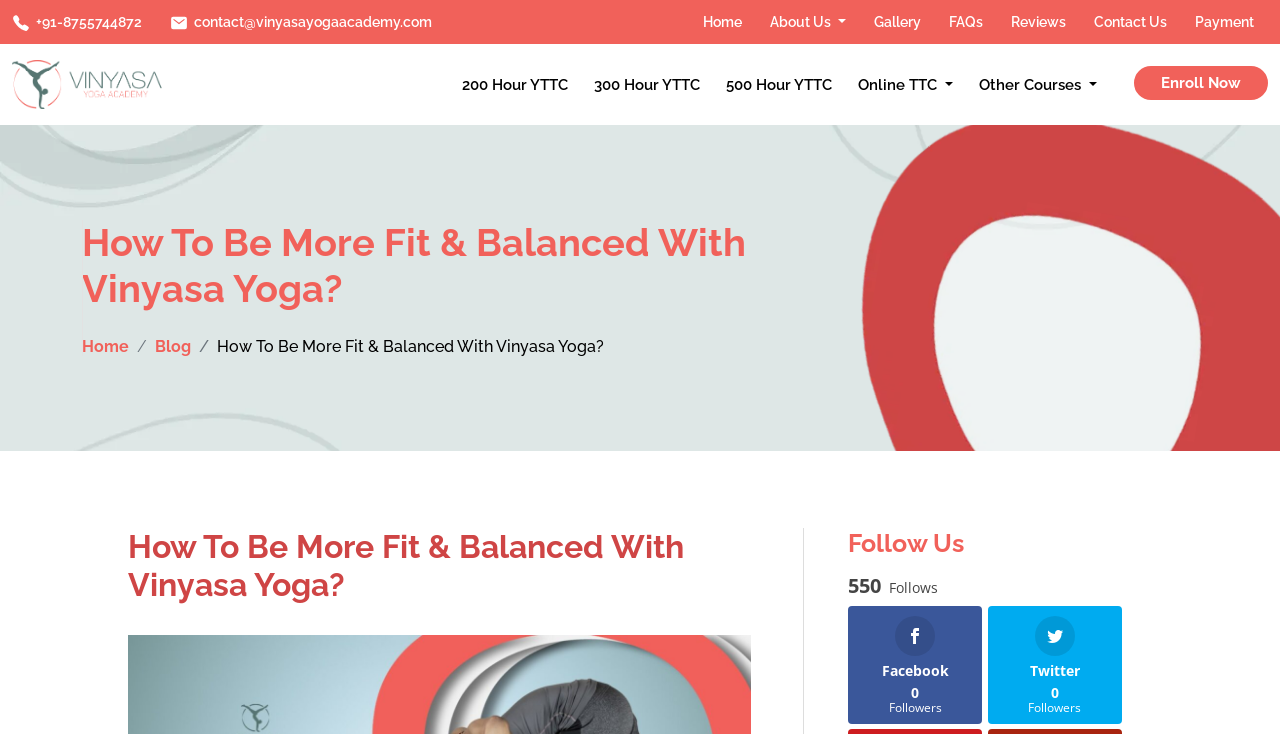What is the principal heading displayed on the webpage?

How To Be More Fit & Balanced With Vinyasa Yoga?